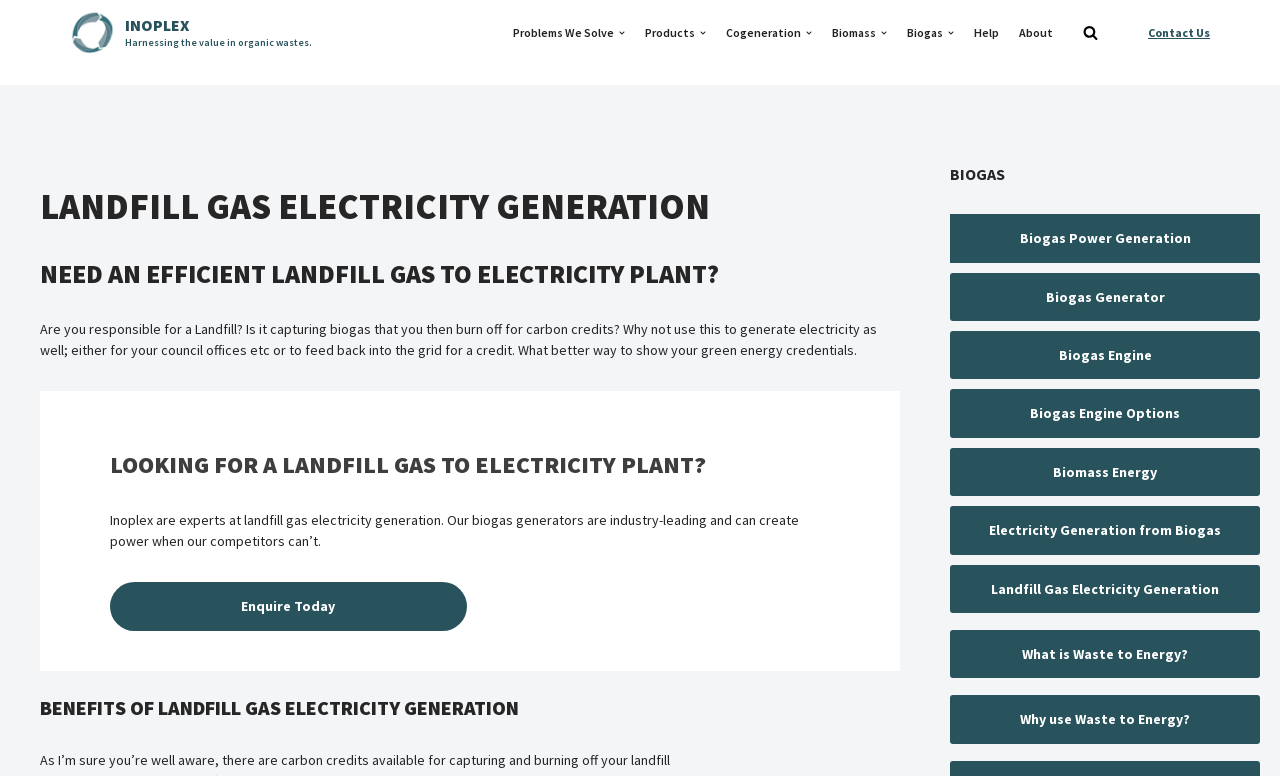Give a succinct answer to this question in a single word or phrase: 
What is the purpose of the landfill gas?

Generate electricity